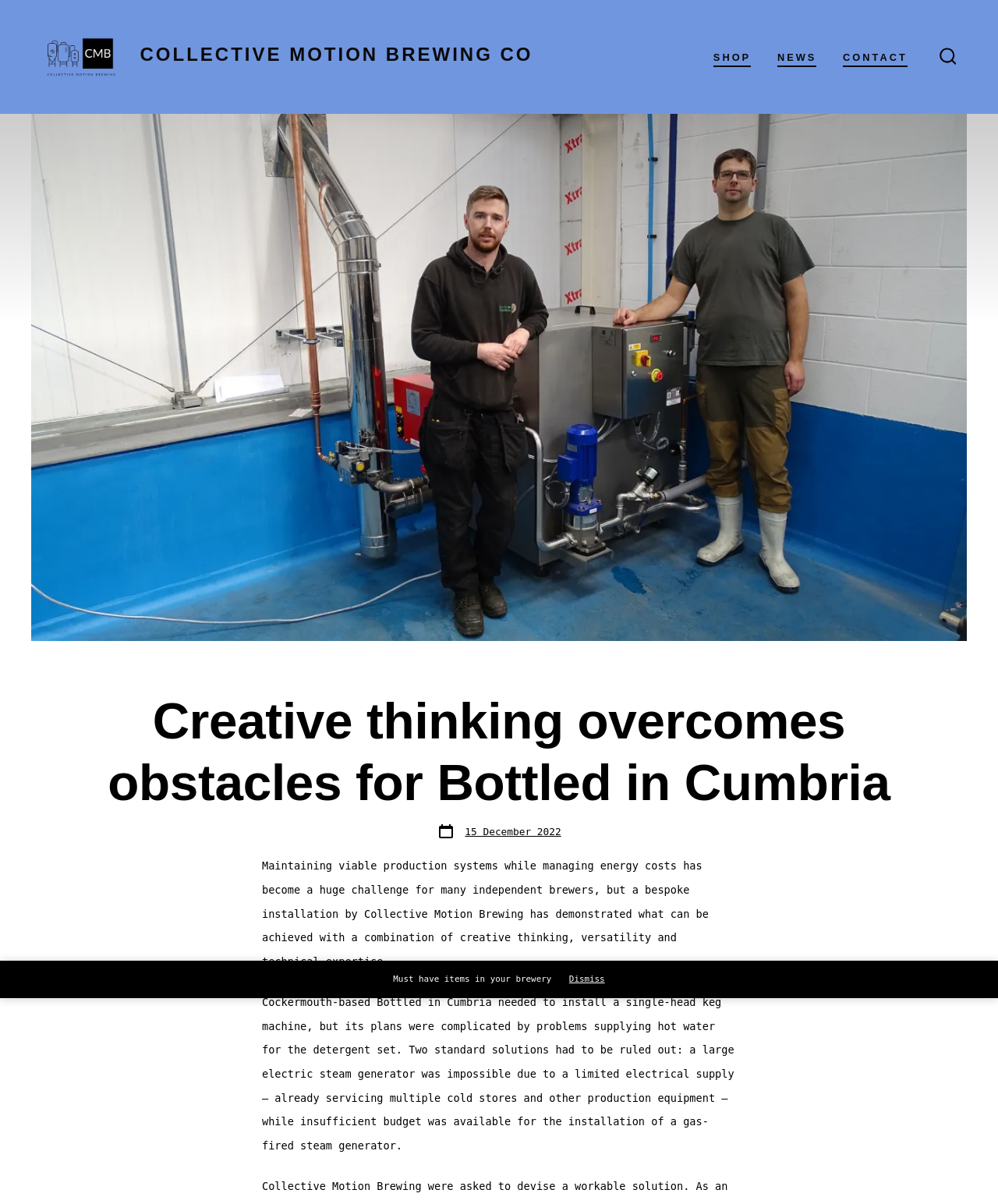Using the provided element description "Collective Motion Brewing Co", determine the bounding box coordinates of the UI element.

[0.12, 0.037, 0.534, 0.057]